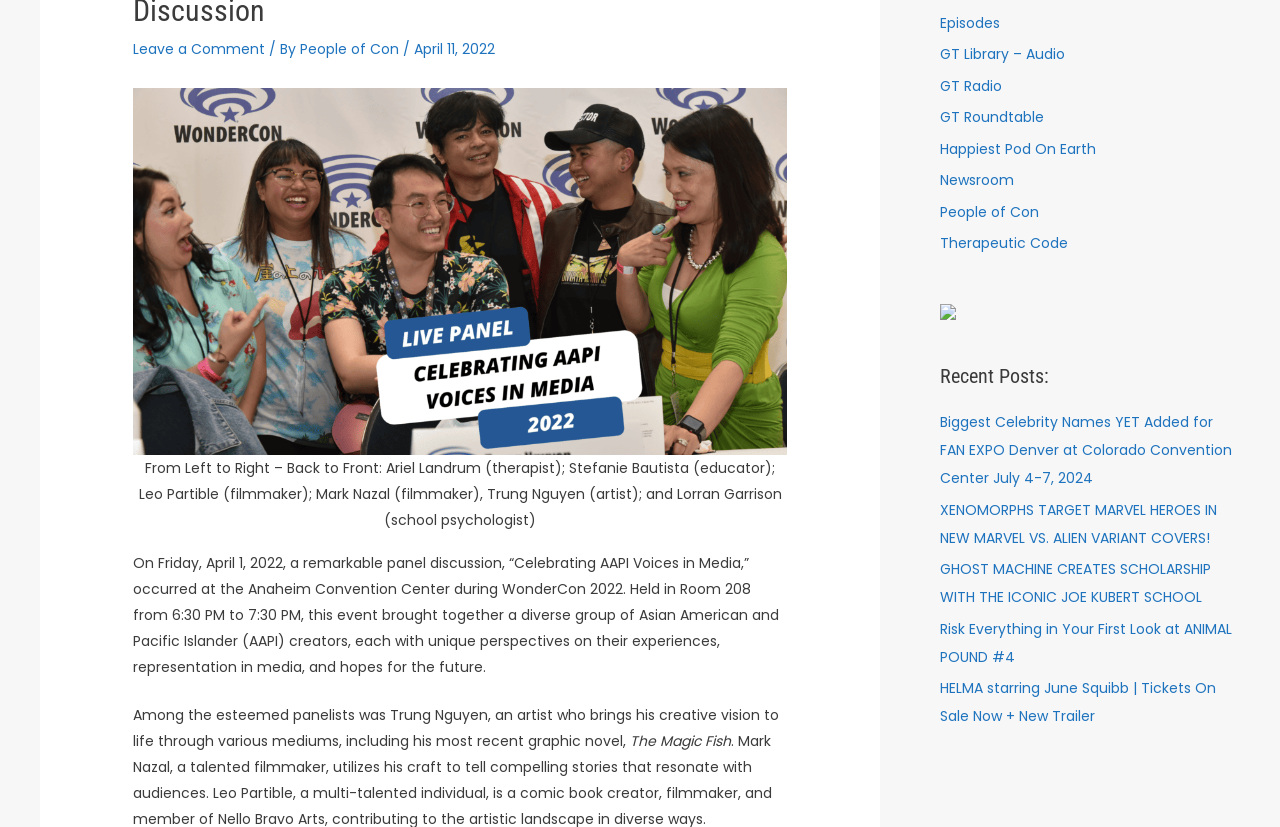Extract the bounding box coordinates of the UI element described: "Therapeutic Code". Provide the coordinates in the format [left, top, right, bottom] with values ranging from 0 to 1.

[0.734, 0.282, 0.834, 0.306]